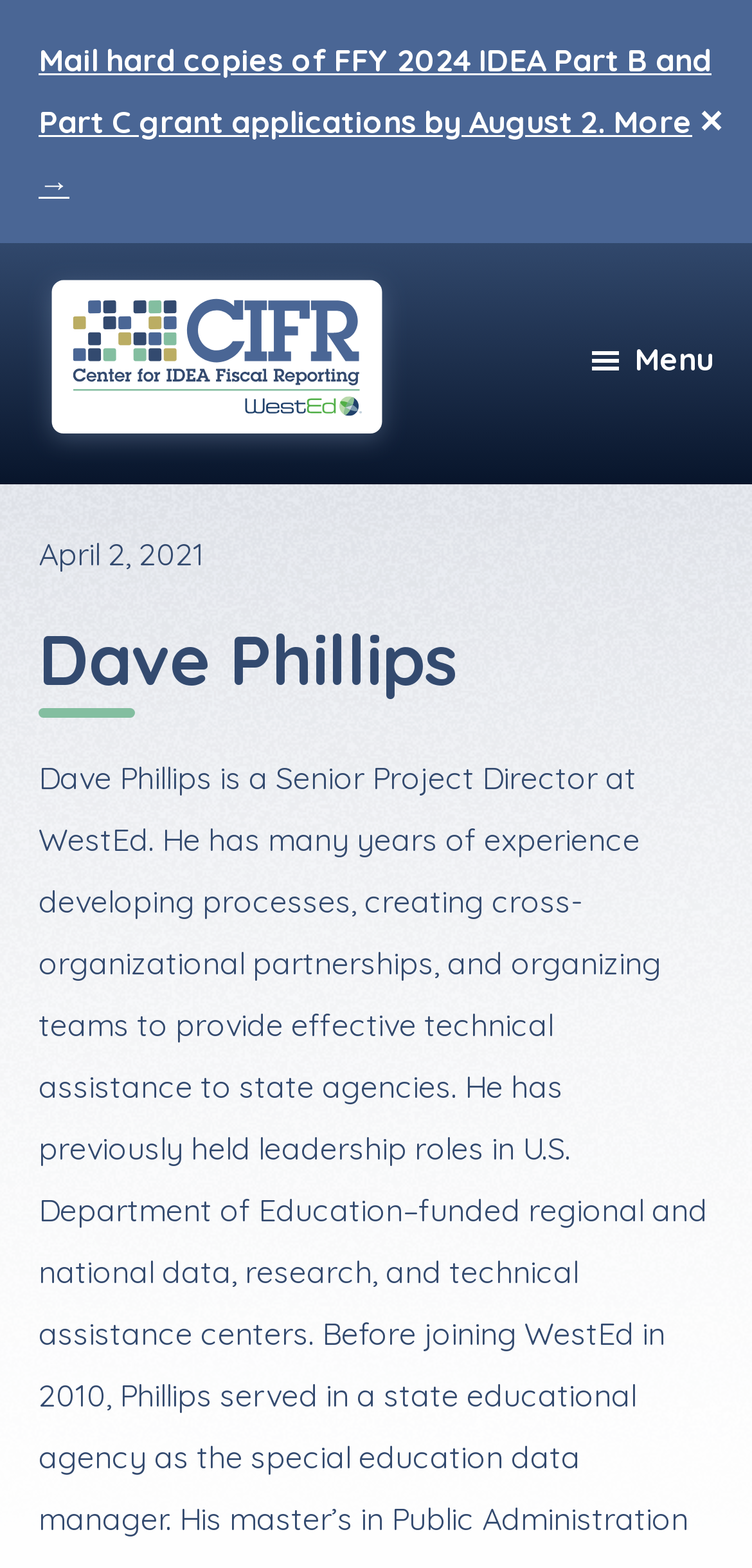What is the purpose of the button with the '✕' symbol?
Using the image as a reference, give a one-word or short phrase answer.

Close